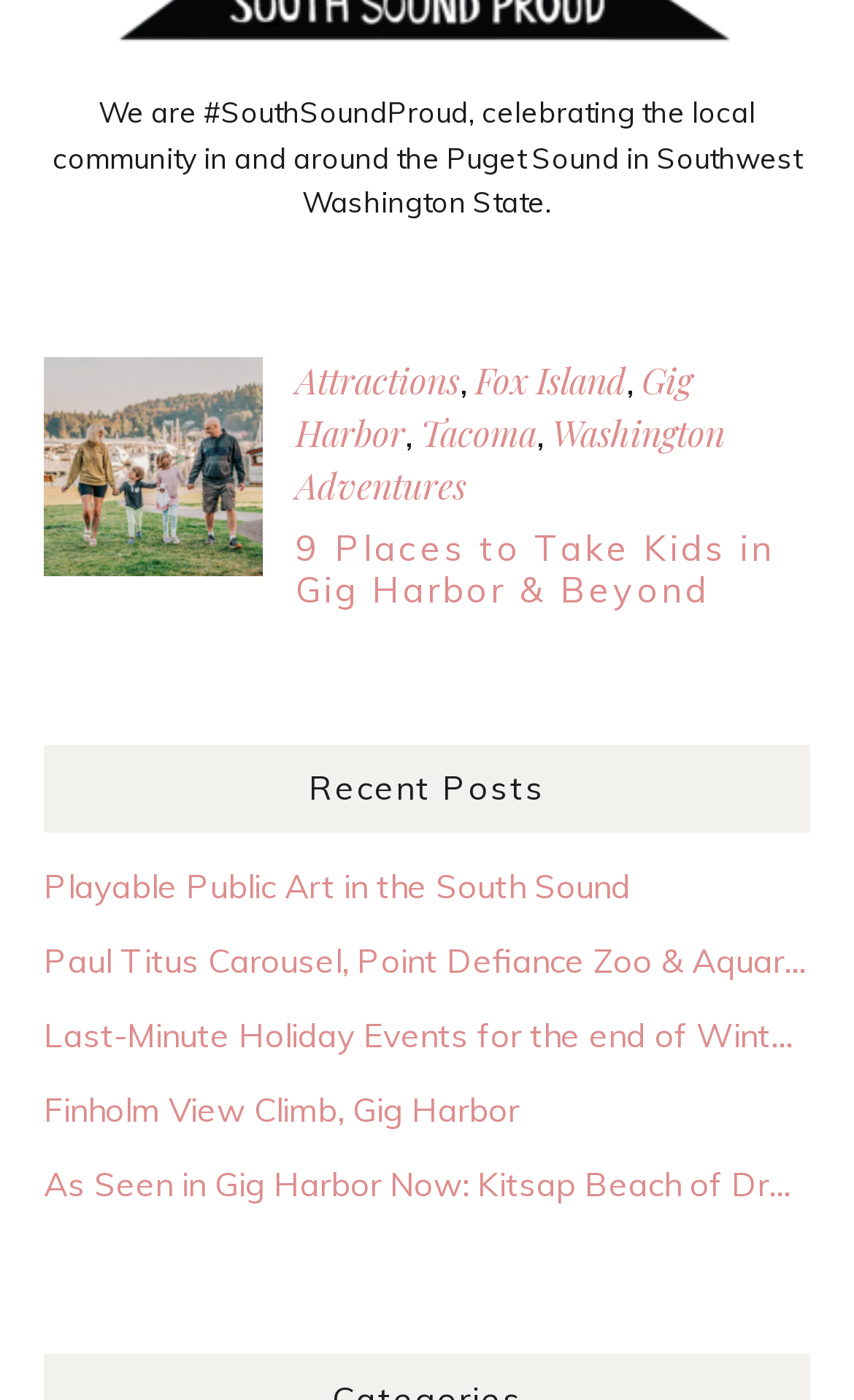Provide a one-word or short-phrase response to the question:
What is the topic of the article '9 Places to Take Kids in Gig Harbor & Beyond'?

Places for kids